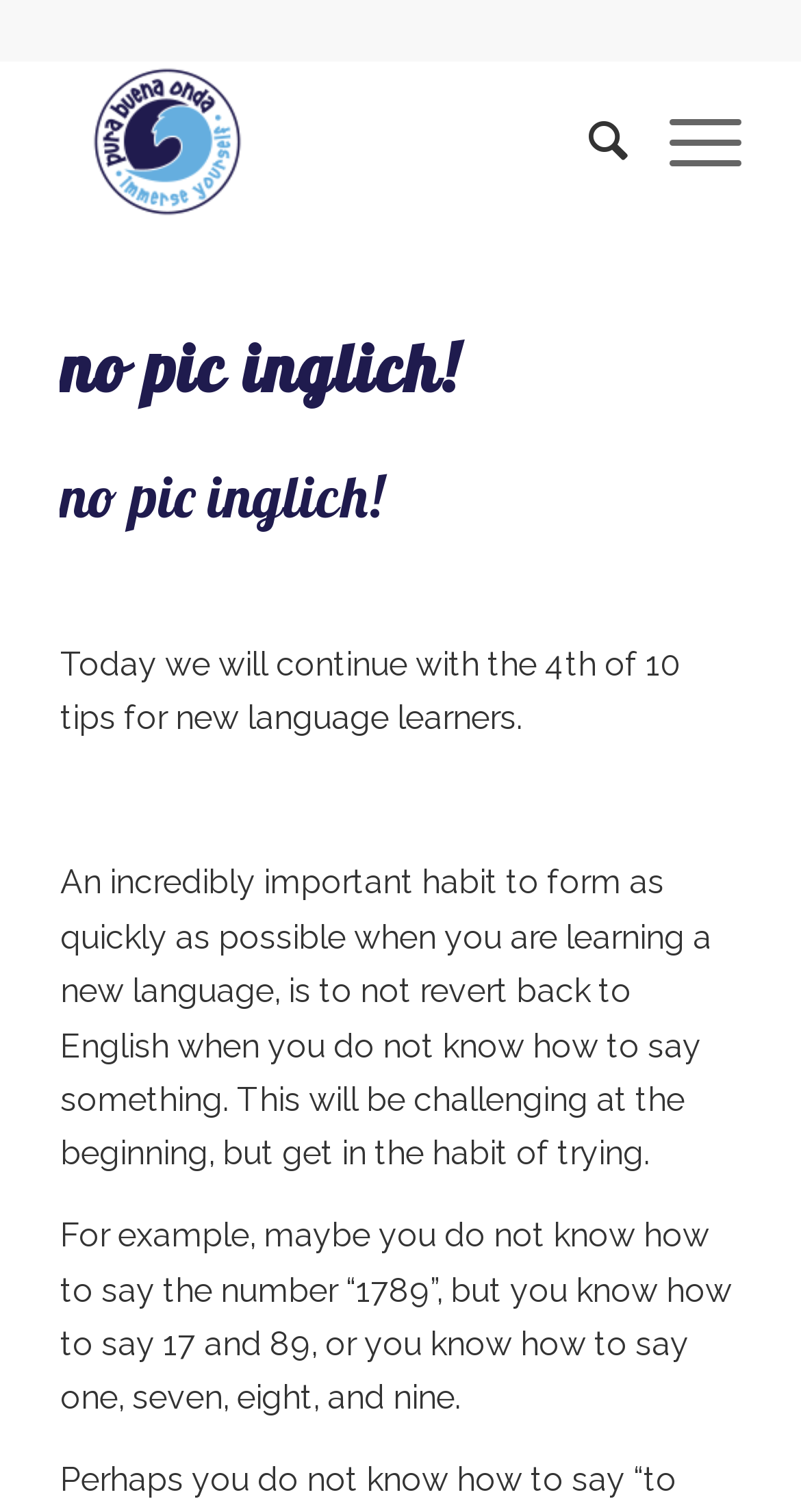What is the topic of the current article?
Using the information from the image, provide a comprehensive answer to the question.

The topic of the current article can be inferred from the text 'Today we will continue with the 4th of 10 tips for new language learners.' which suggests that the article is providing tips for learning a new language.